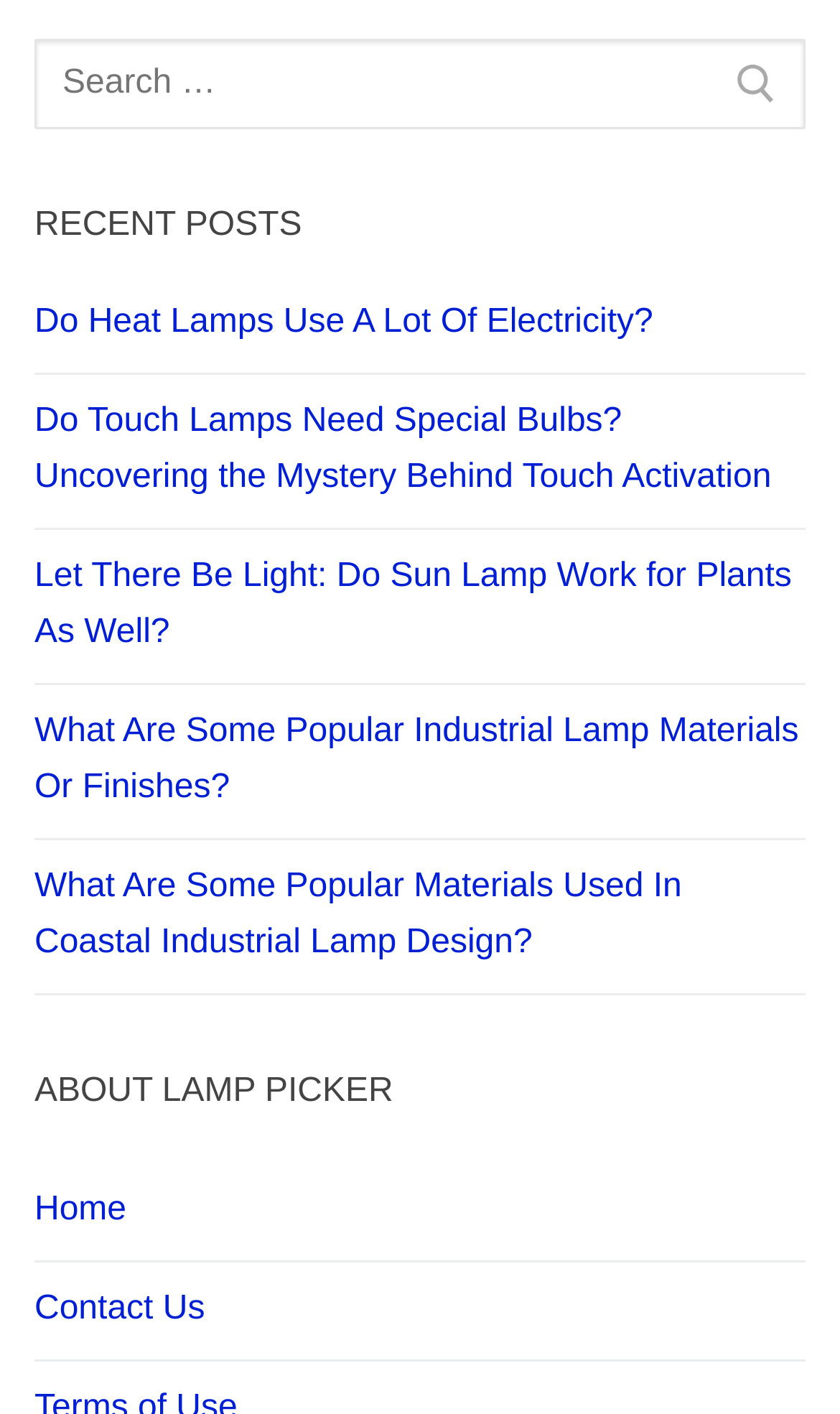Find the bounding box coordinates of the area to click in order to follow the instruction: "learn about lamp picker".

[0.041, 0.752, 0.959, 0.792]